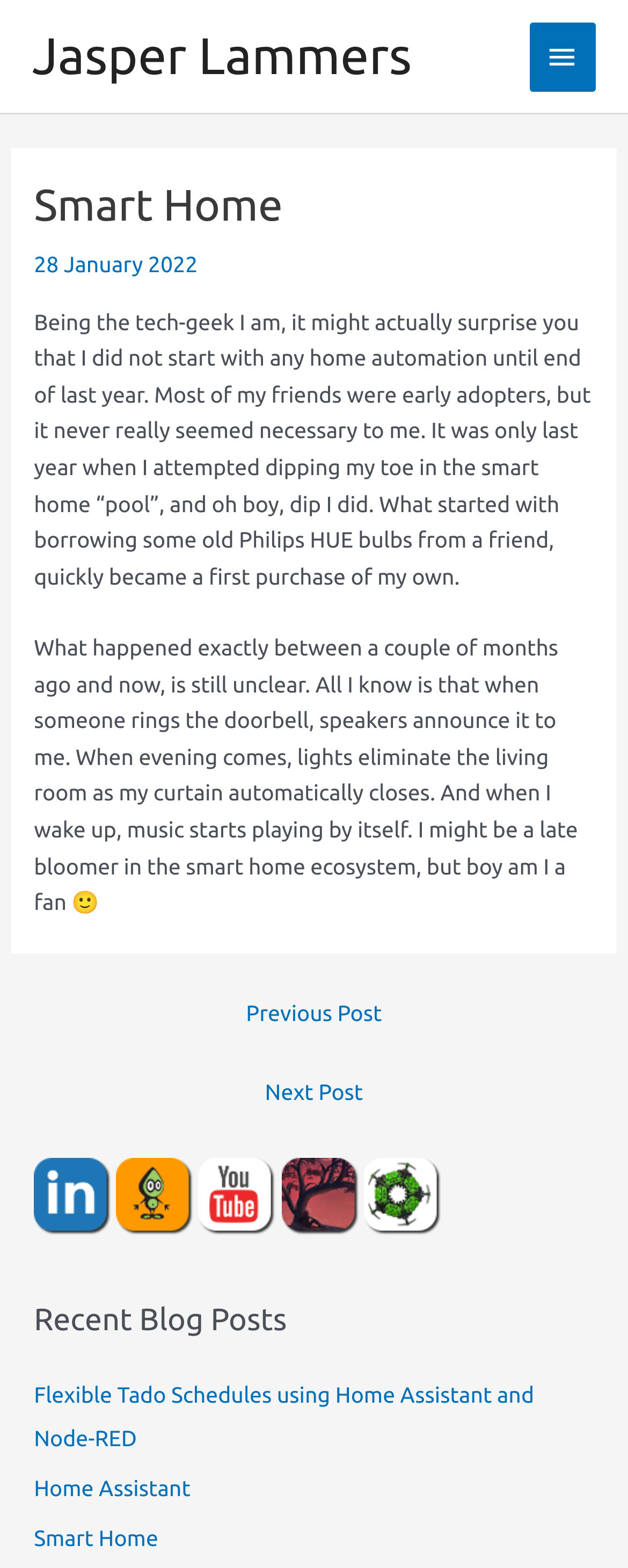Pinpoint the bounding box coordinates of the element that must be clicked to accomplish the following instruction: "Visit the LinkedIn page". The coordinates should be in the format of four float numbers between 0 and 1, i.e., [left, top, right, bottom].

[0.054, 0.753, 0.185, 0.77]